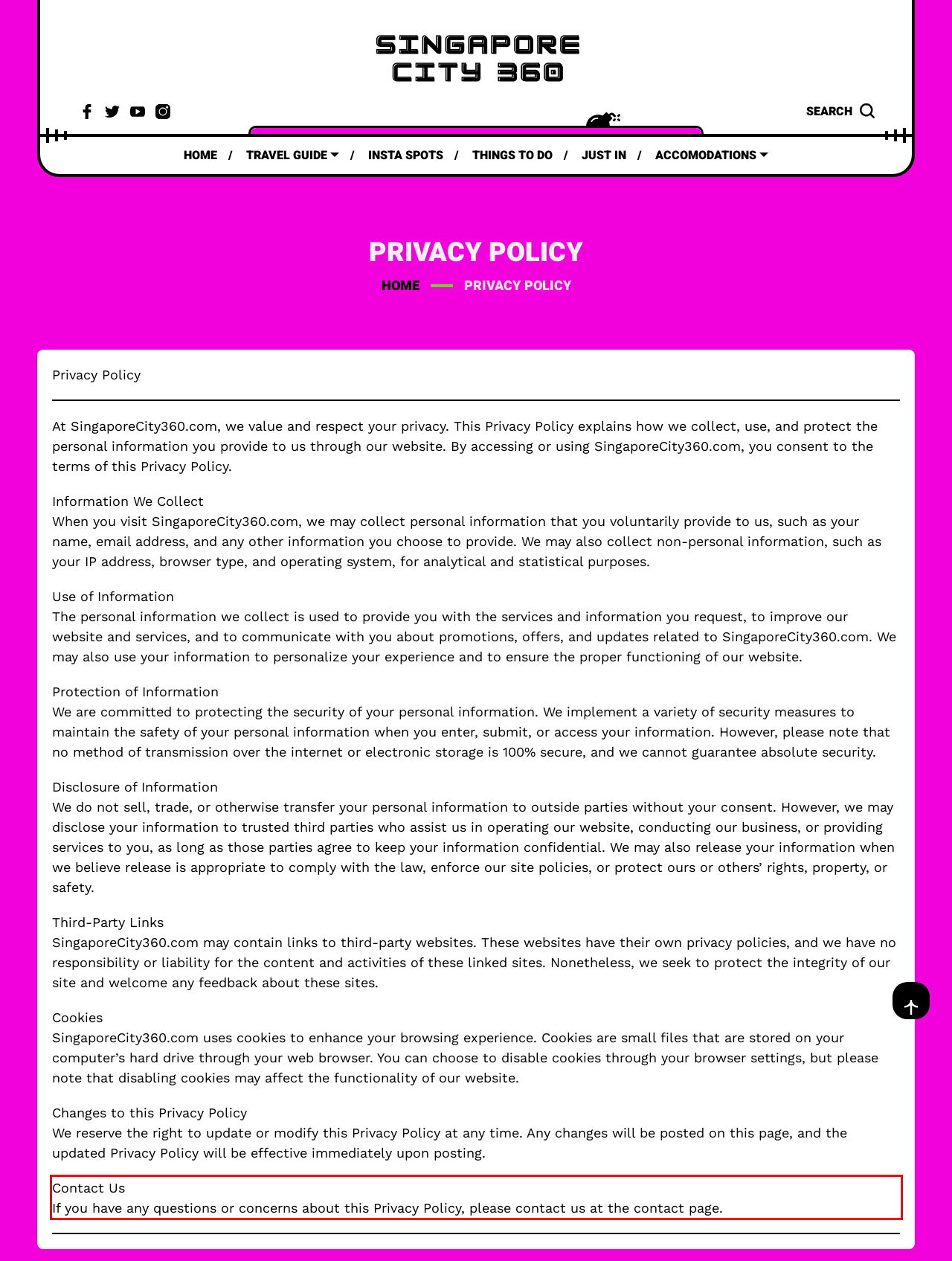The screenshot provided shows a webpage with a red bounding box. Apply OCR to the text within this red bounding box and provide the extracted content.

Contact Us If you have any questions or concerns about this Privacy Policy, please contact us at the contact page.